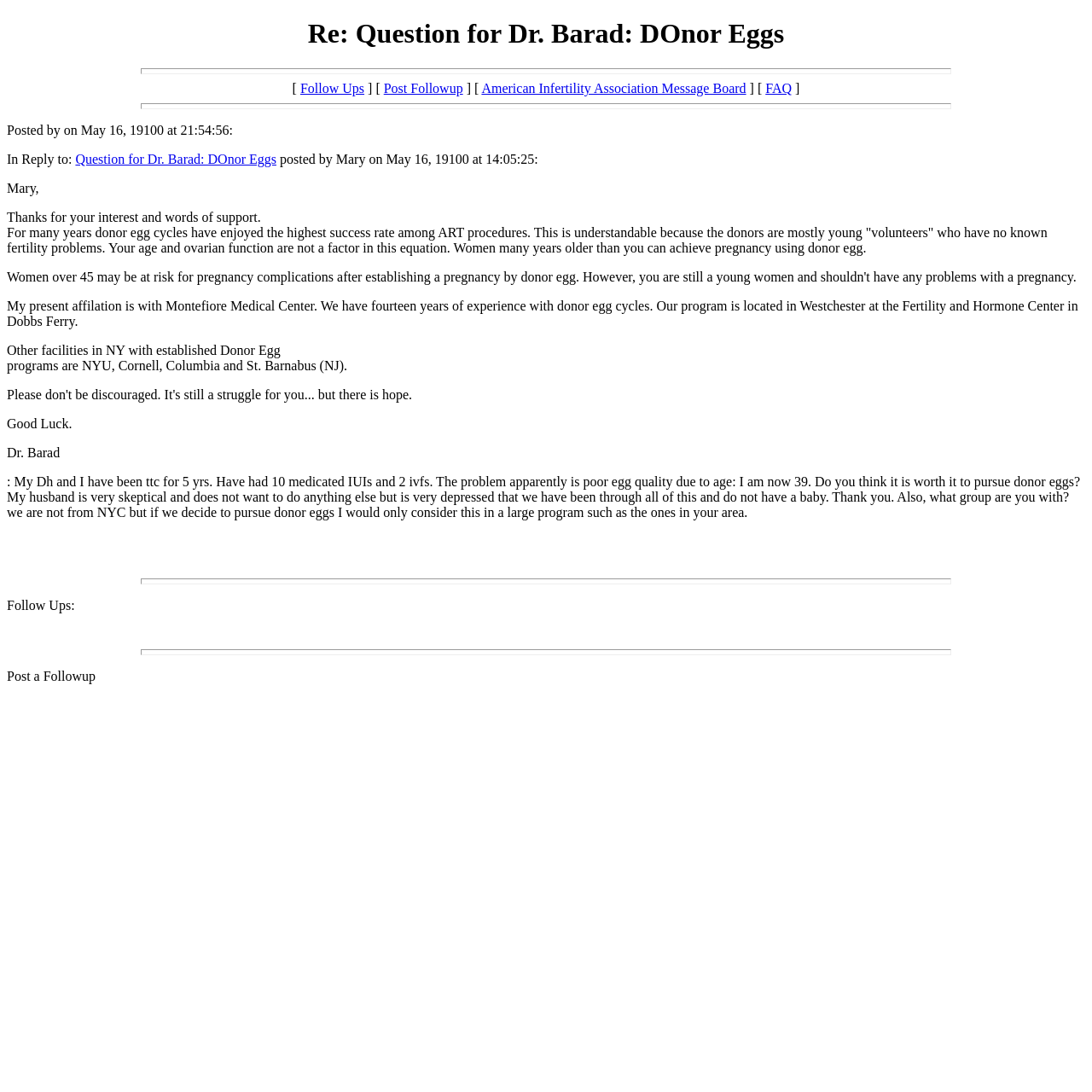Find the bounding box of the element with the following description: "Follow Ups". The coordinates must be four float numbers between 0 and 1, formatted as [left, top, right, bottom].

[0.275, 0.074, 0.334, 0.087]